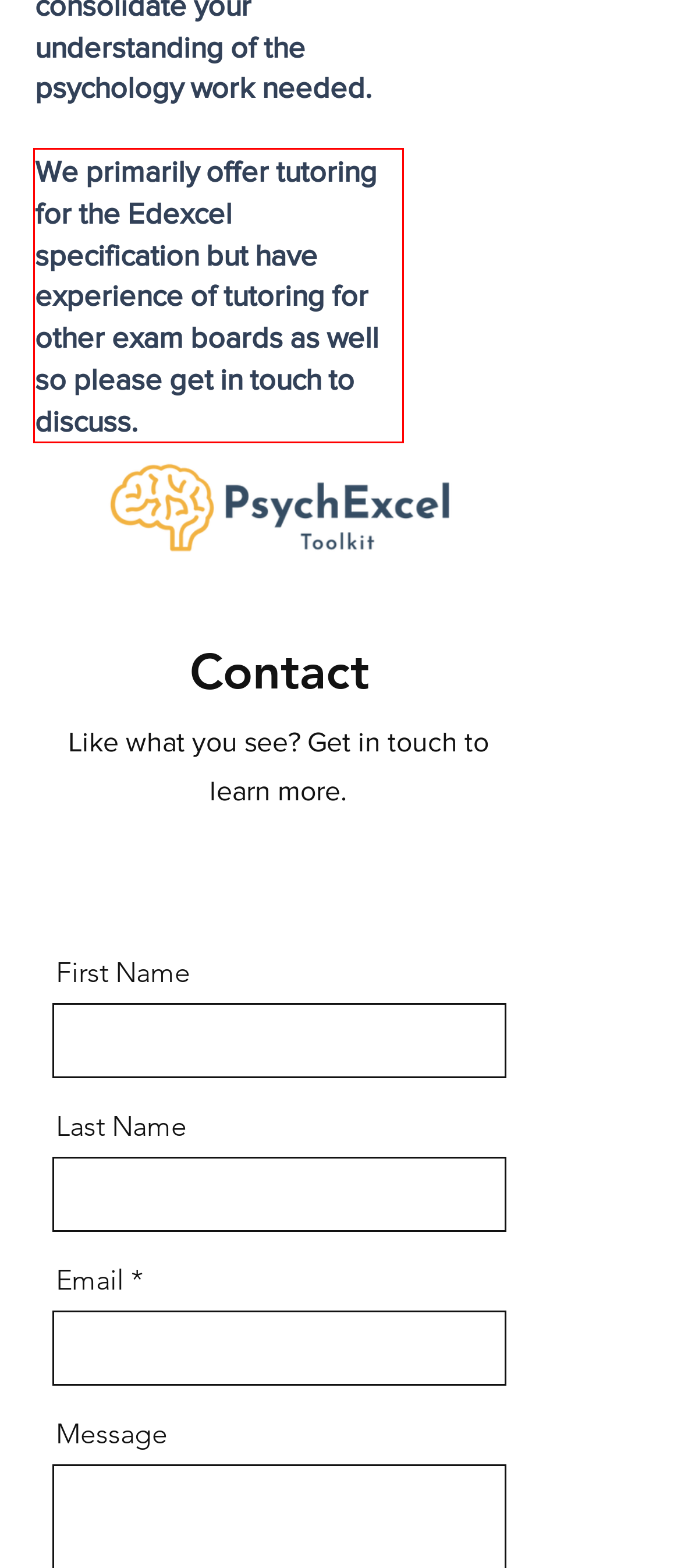Please use OCR to extract the text content from the red bounding box in the provided webpage screenshot.

We primarily offer tutoring for the Edexcel specification but have experience of tutoring for other exam boards as well so please get in touch to discuss.